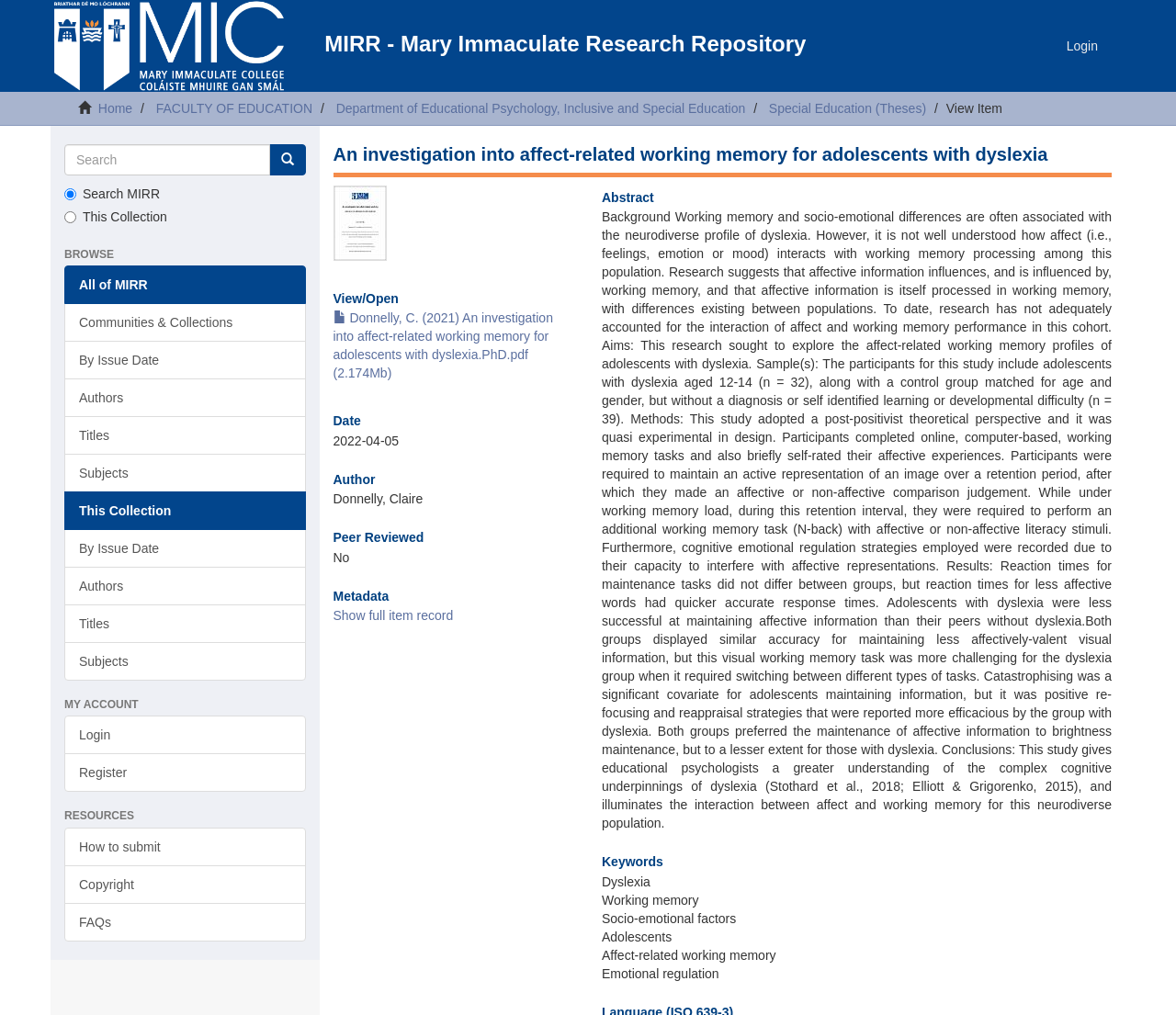What is the date of the research?
Please use the visual content to give a single word or phrase answer.

2022-04-05